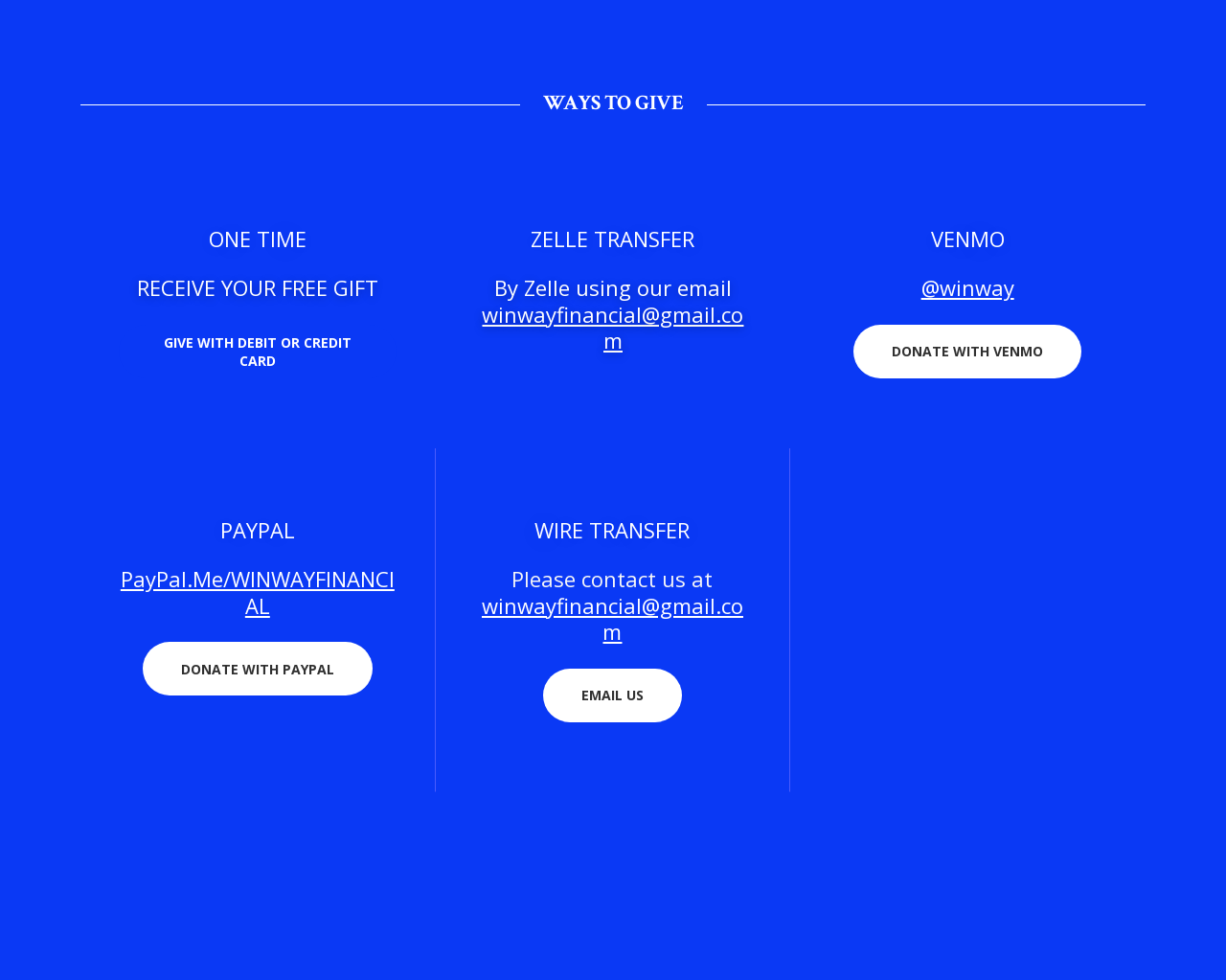Using the information in the image, give a detailed answer to the following question: What is the free gift for?

In the One Time section, there is a static text 'RECEIVE YOUR FREE GIFT', suggesting that users will receive a free gift when they give one time.